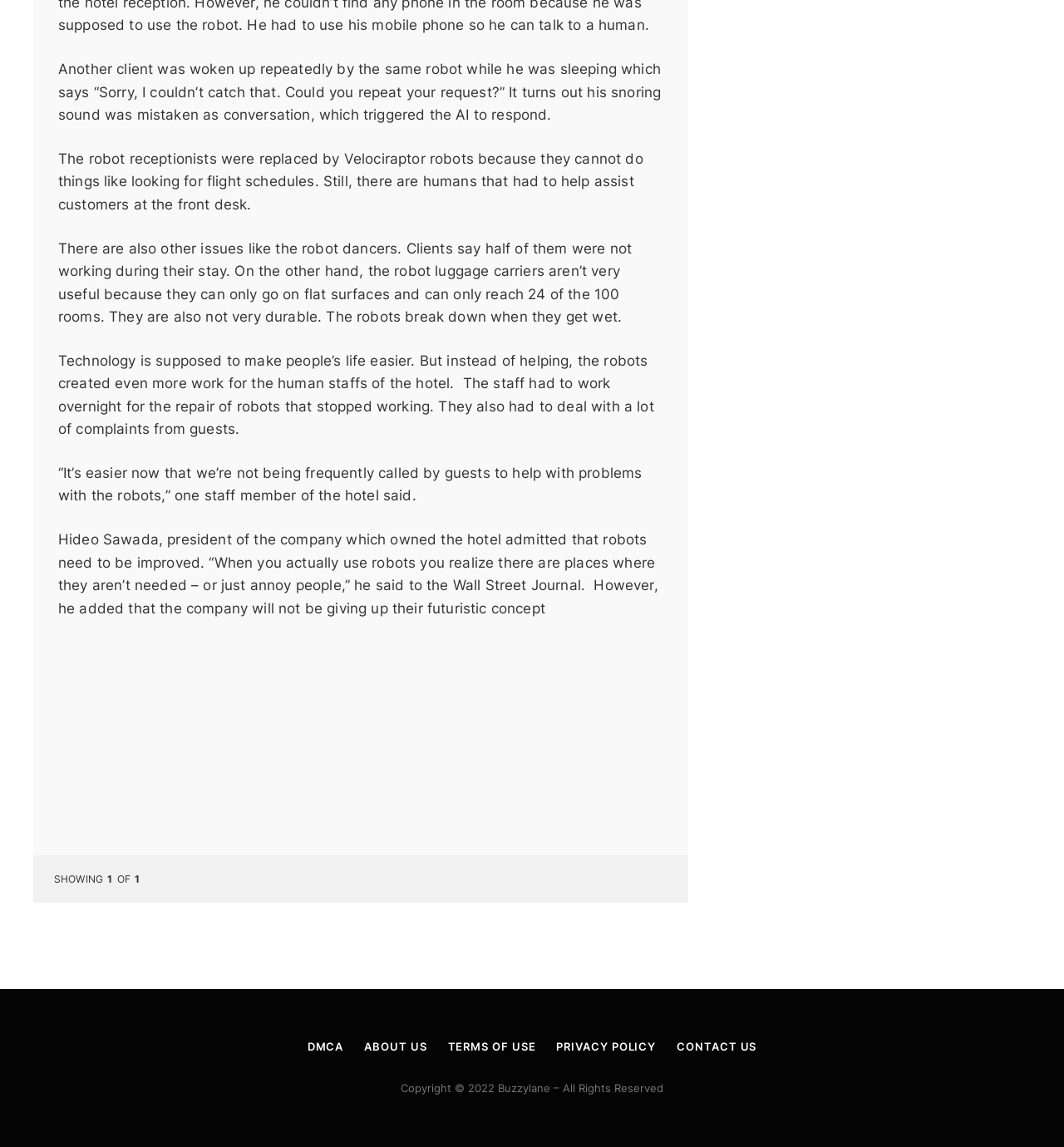How many links are at the bottom of the webpage?
Refer to the screenshot and deliver a thorough answer to the question presented.

There are 5 links at the bottom of the webpage, which are 'DMCA', 'ABOUT US', 'TERMS OF USE', 'PRIVACY POLICY', and 'CONTACT US', as indicated by the link elements with IDs 111 to 115.